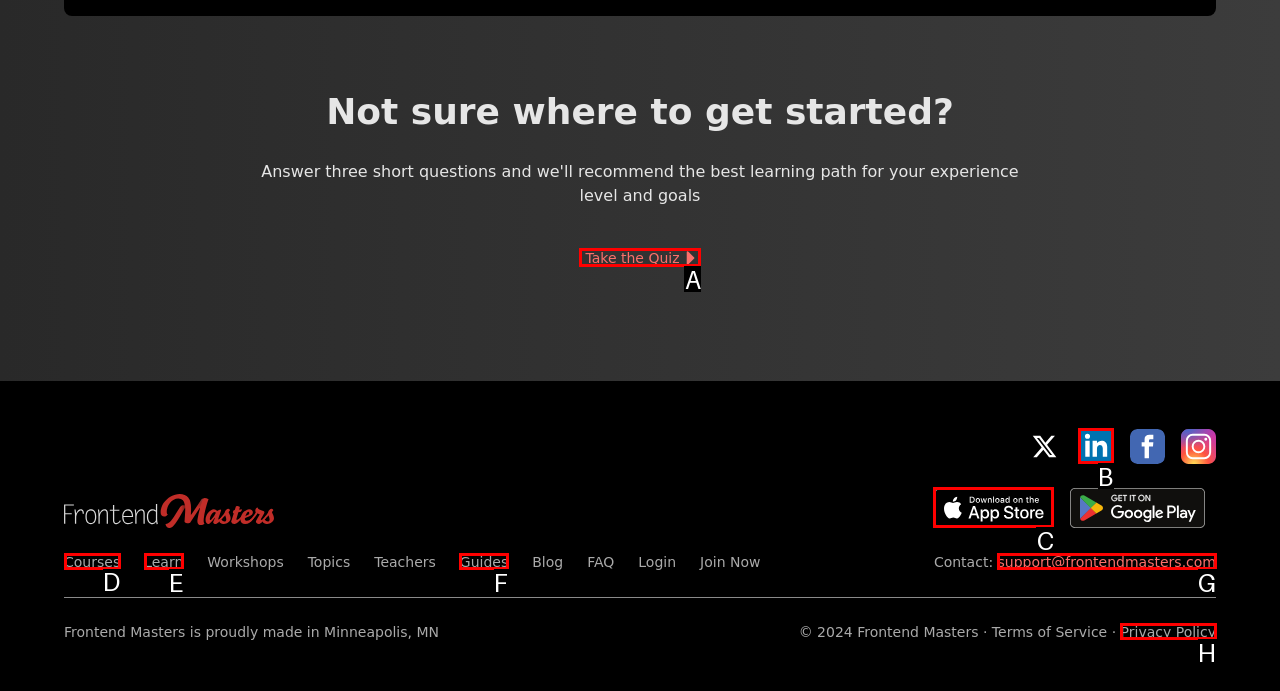Determine the HTML element to click for the instruction: View courses.
Answer with the letter corresponding to the correct choice from the provided options.

D